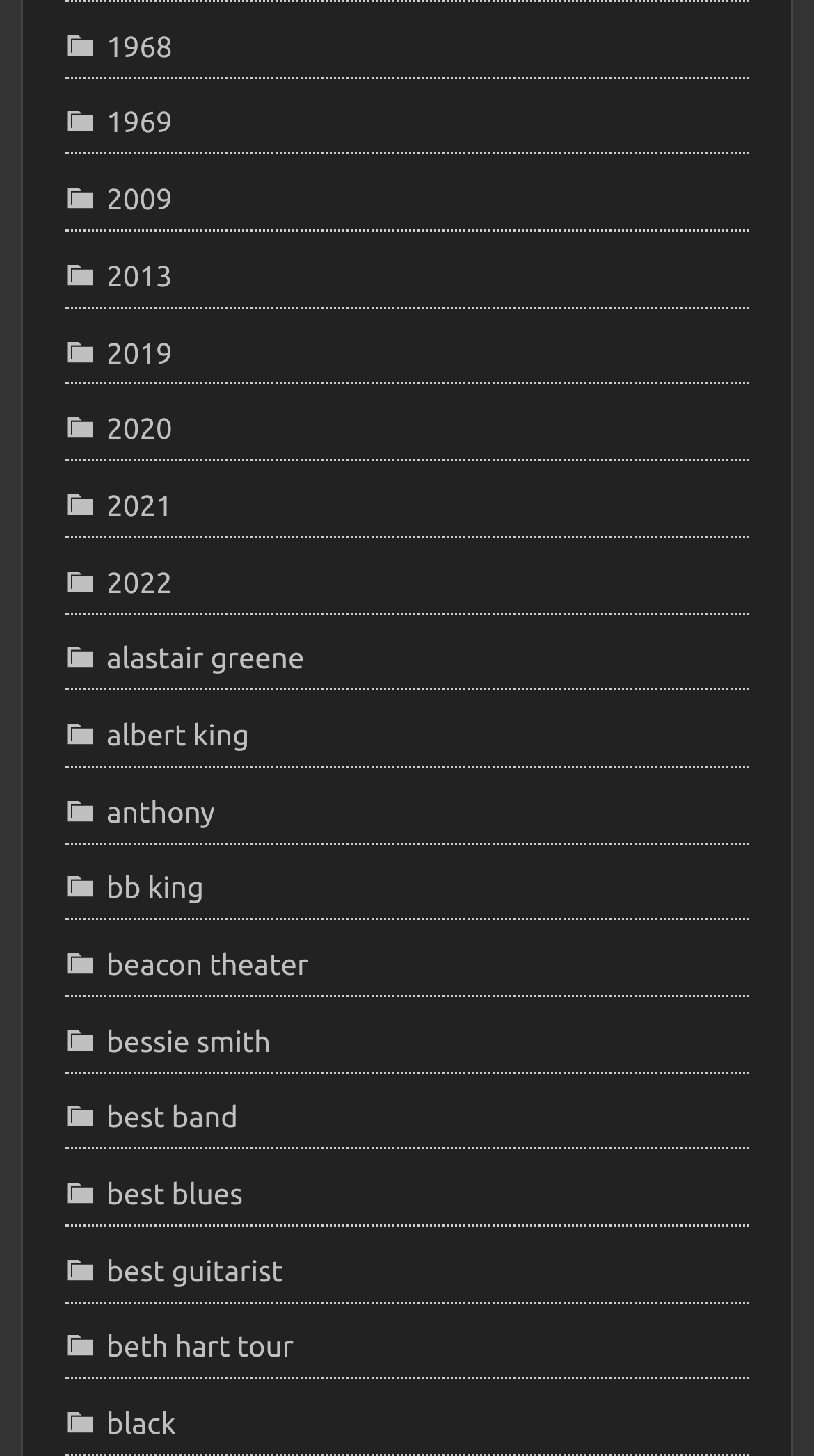What is the last link text?
Please look at the screenshot and answer using one word or phrase.

black